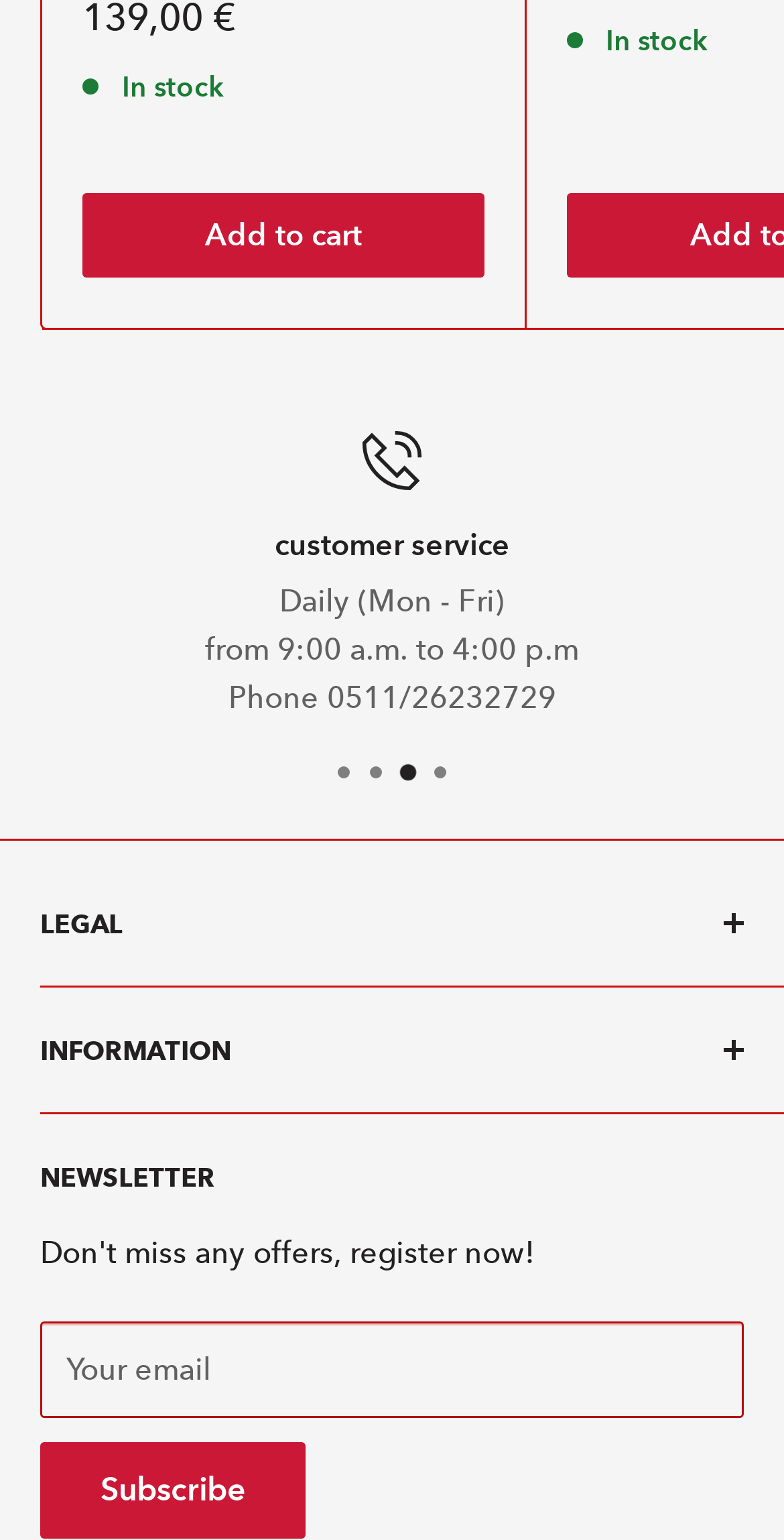What kind of information can I find in the 'INFORMATION' section?
Answer briefly with a single word or phrase based on the image.

Shipment, Service & Support, Über uns